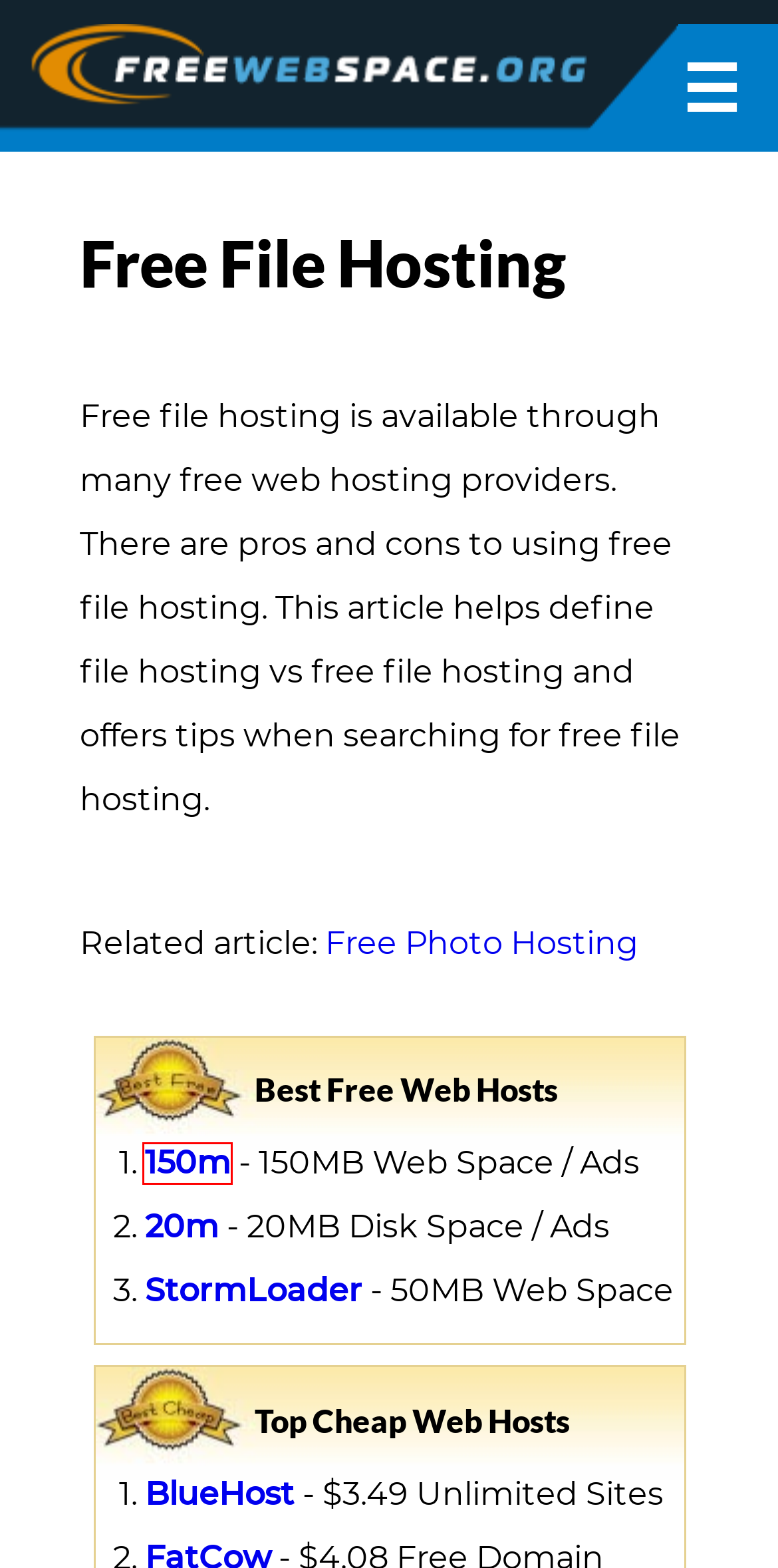Given a webpage screenshot featuring a red rectangle around a UI element, please determine the best description for the new webpage that appears after the element within the bounding box is clicked. The options are:
A. Free Photo Hosting - Free Web Space
B. Submit a Web Hosting Service - Free Web Space
C. Free Web Hosting, Free Website Builder, Make a Website
D. Best Free Web Hosting - Free Web Space
E. Submit Your Web Hosting Review - Free Web Space
F. 20m Cheap Web Hosting - Free Web Space
G. Best Free Web Hosting Reviews - Free Web Space
H. Professional Web Hosting from Just Host - JustHost

C